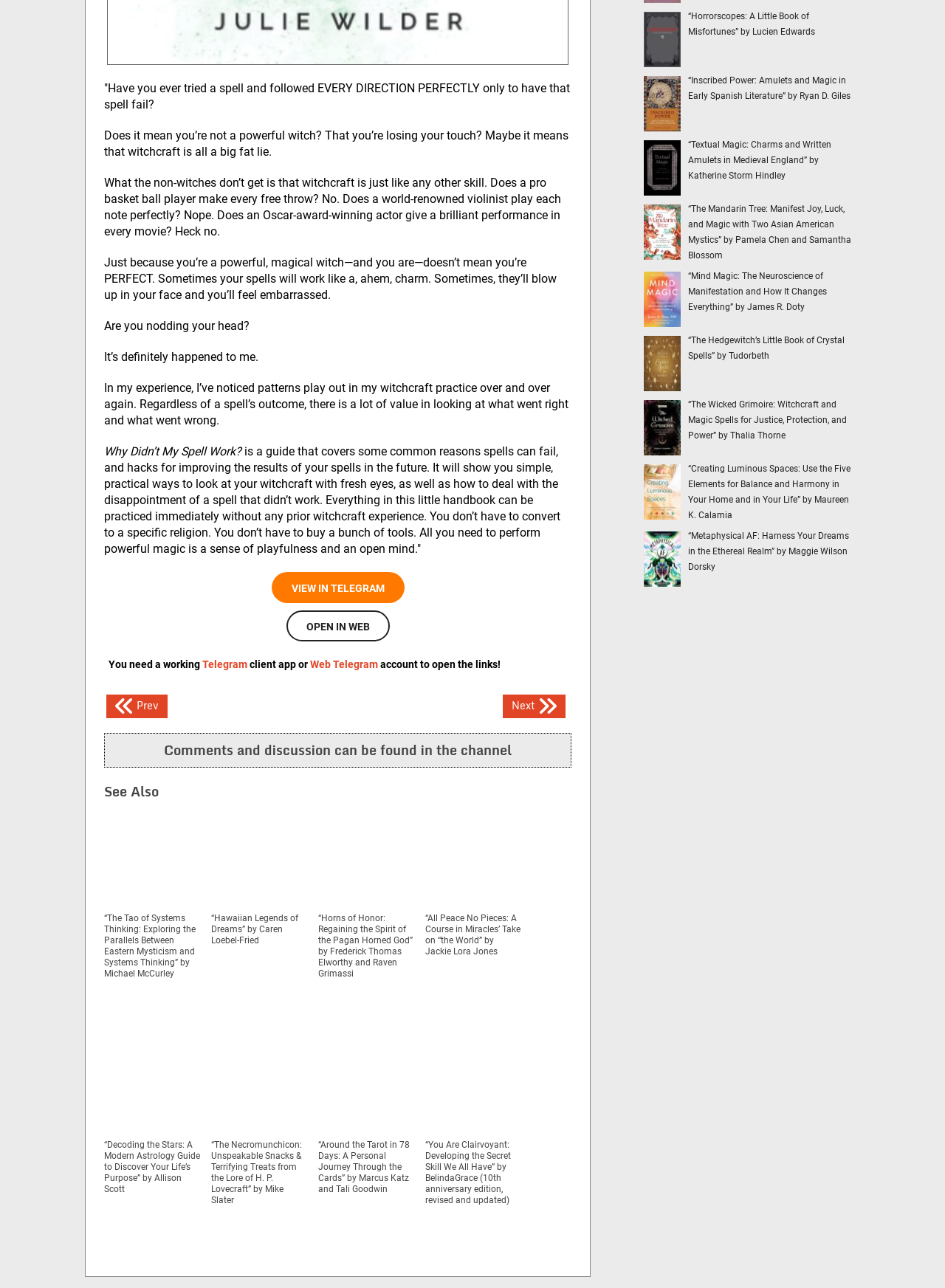Locate the bounding box coordinates of the clickable area needed to fulfill the instruction: "Check 'Comments and discussion can be found in the channel'".

[0.119, 0.575, 0.596, 0.59]